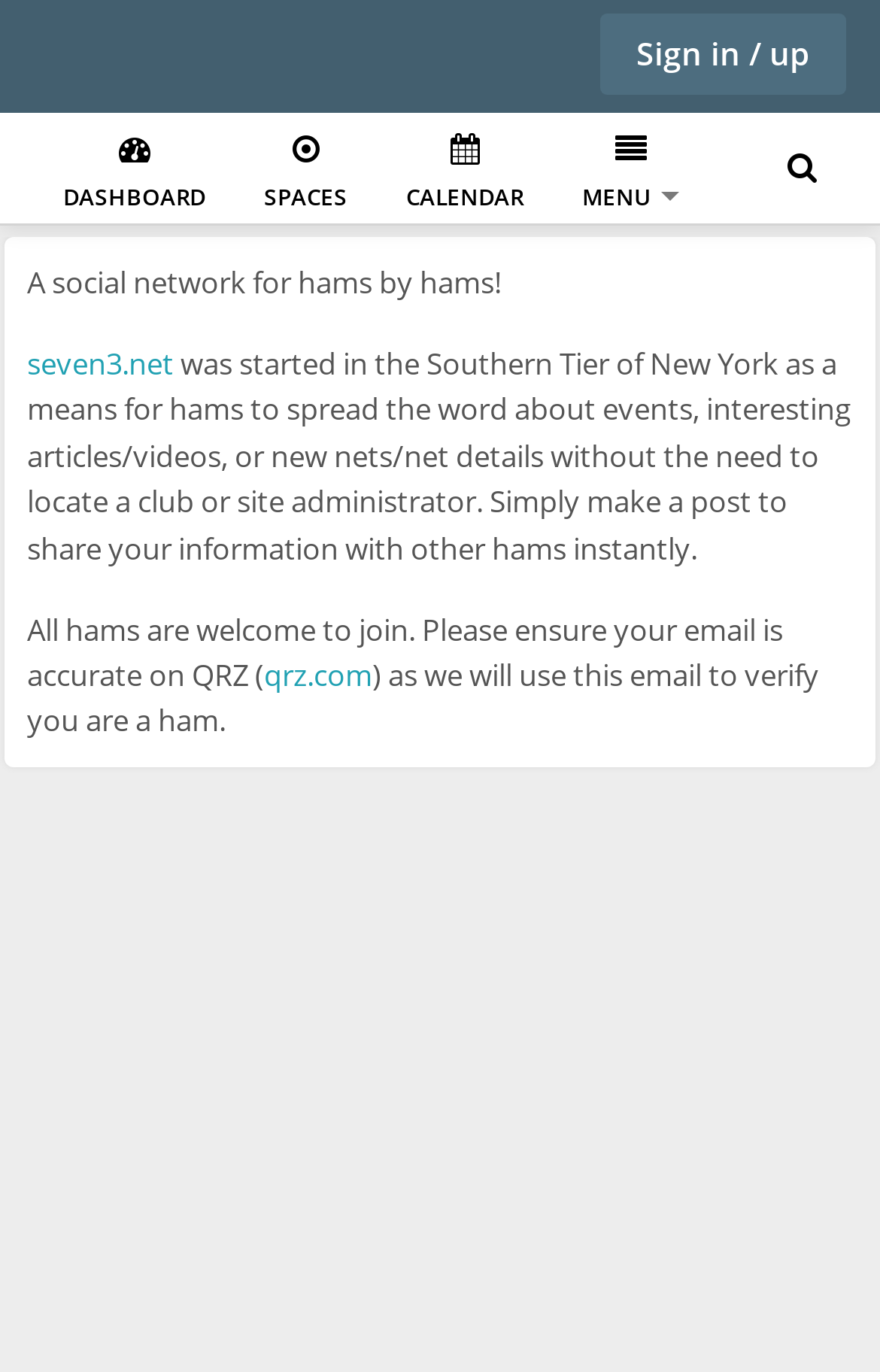Refer to the image and offer a detailed explanation in response to the question: What is required to join the website?

According to the text 'Please ensure your email is accurate on QRZ (' and the link to qrz.com, it seems that to join the website, one needs to have an accurate email address registered on QRZ, which will be used to verify that the user is a ham.